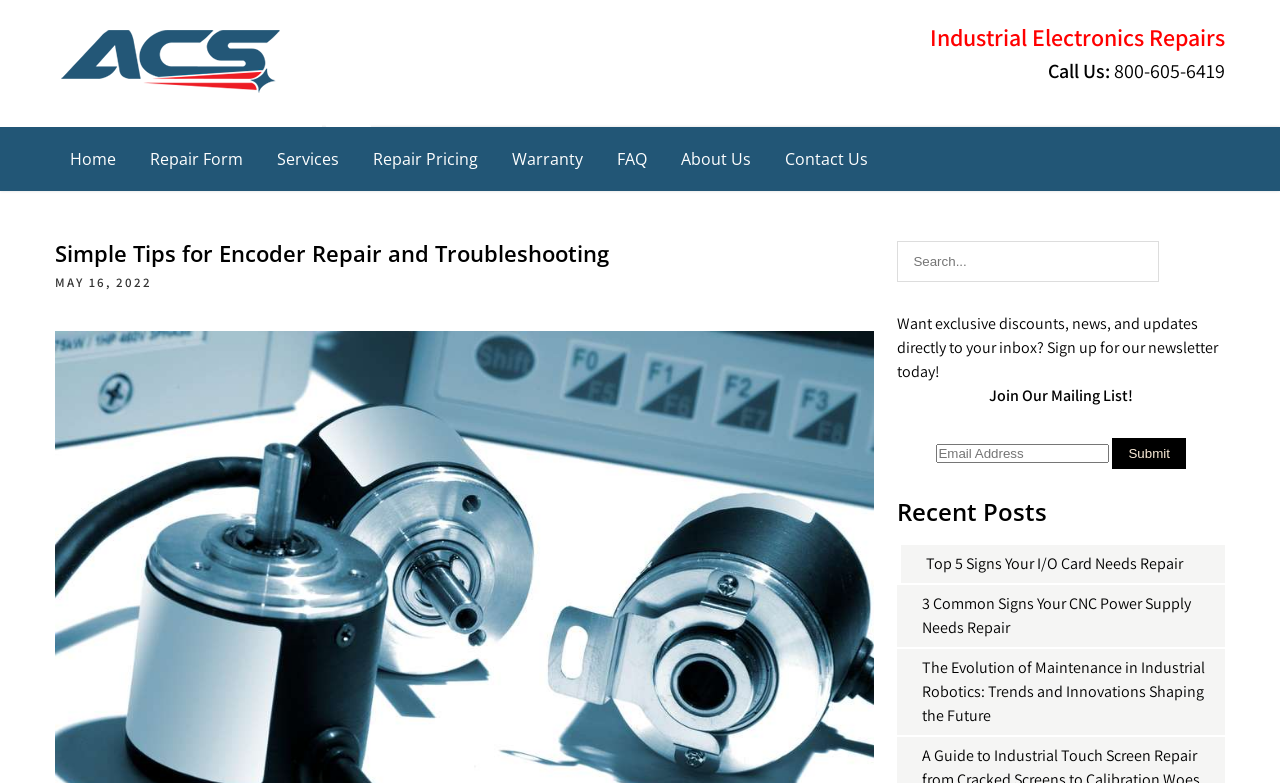Please identify the bounding box coordinates of the element that needs to be clicked to perform the following instruction: "Select the language option".

None